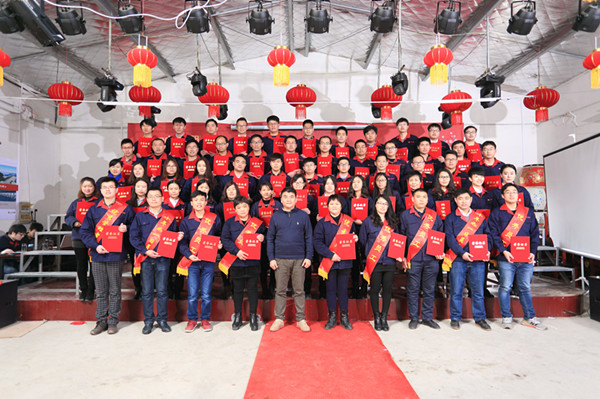Provide a one-word or one-phrase answer to the question:
What is the cultural significance of the lanterns?

Traditional Chinese